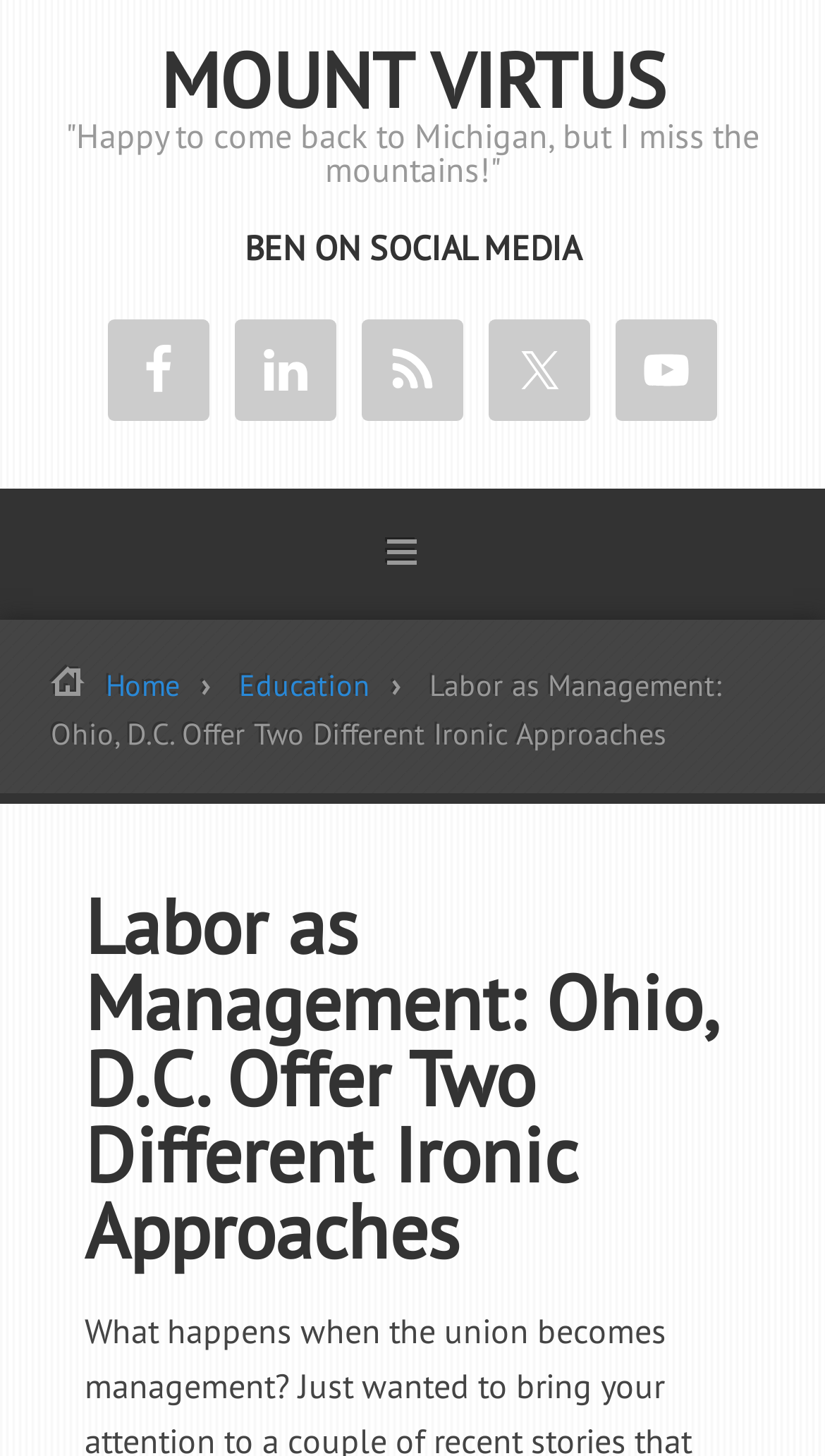Based on the visual content of the image, answer the question thoroughly: What is the quote on the top of the webpage?

I found the quote by looking at the StaticText element with ID 71, which has the text 'Happy to come back to Michigan, but I miss the mountains!' and is located at the top of the webpage.